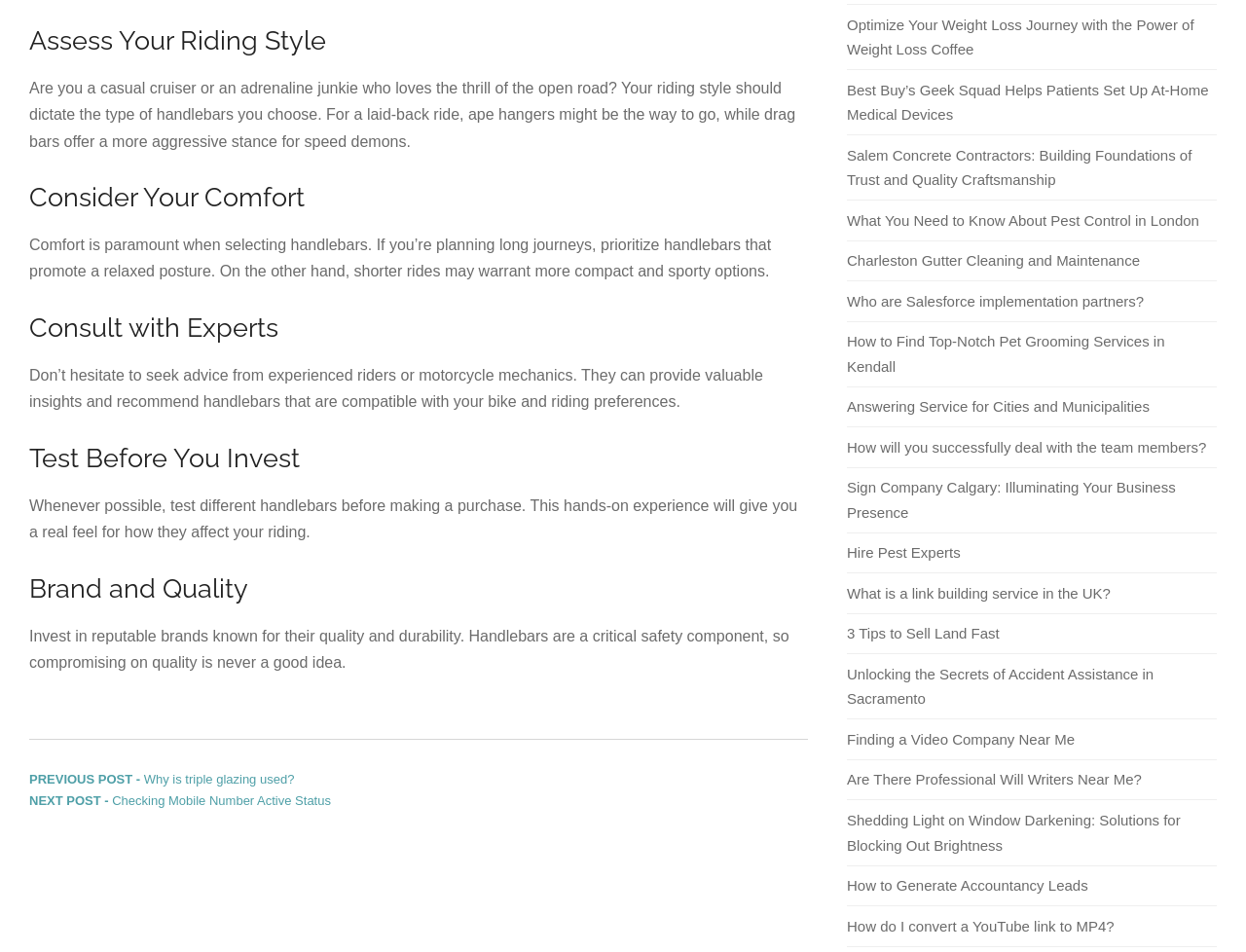Please provide the bounding box coordinate of the region that matches the element description: Who are Salesforce implementation partners?. Coordinates should be in the format (top-left x, top-left y, bottom-right x, bottom-right y) and all values should be between 0 and 1.

[0.68, 0.308, 0.918, 0.325]